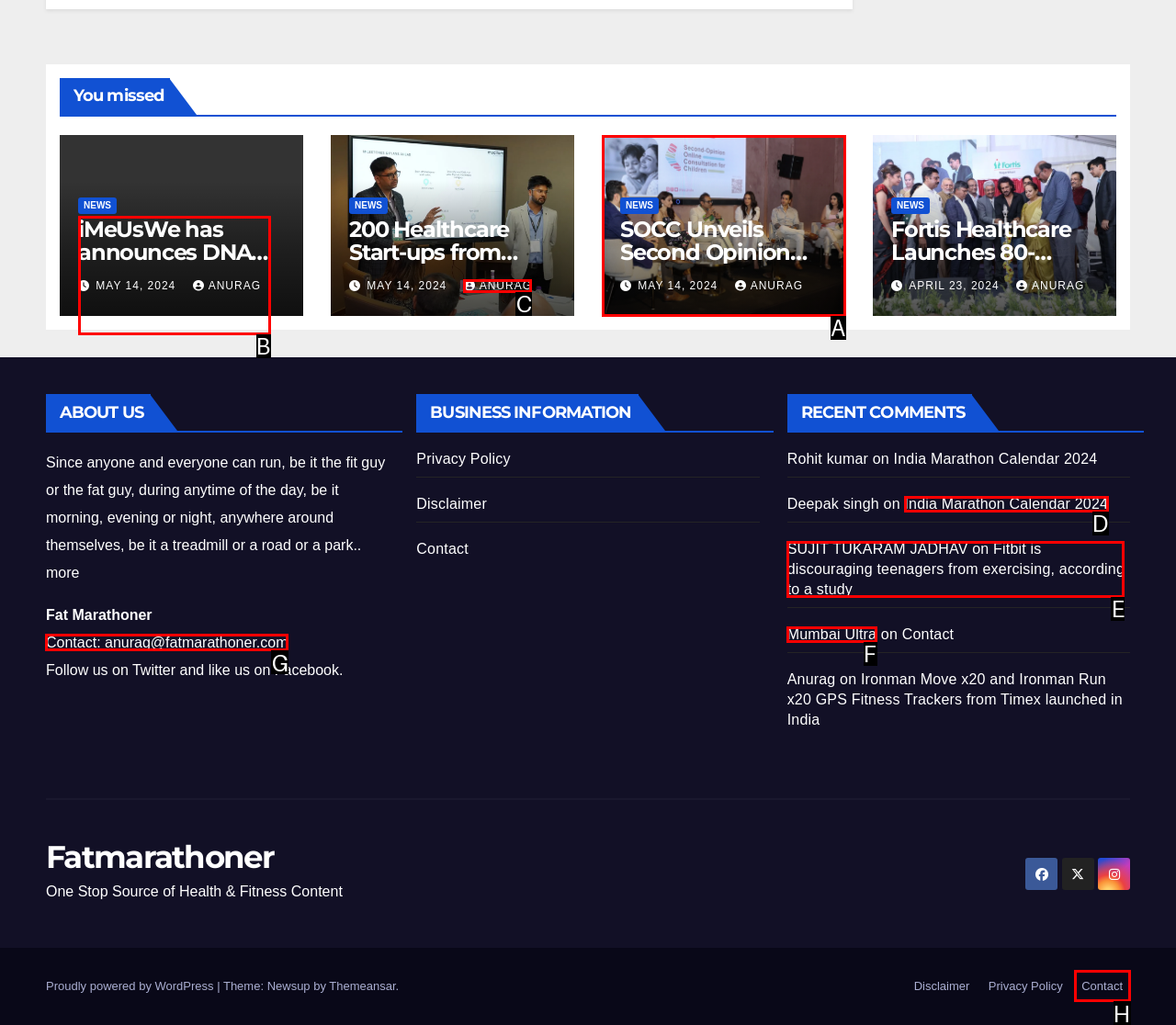Select the appropriate bounding box to fulfill the task: Contact Anurag Respond with the corresponding letter from the choices provided.

G